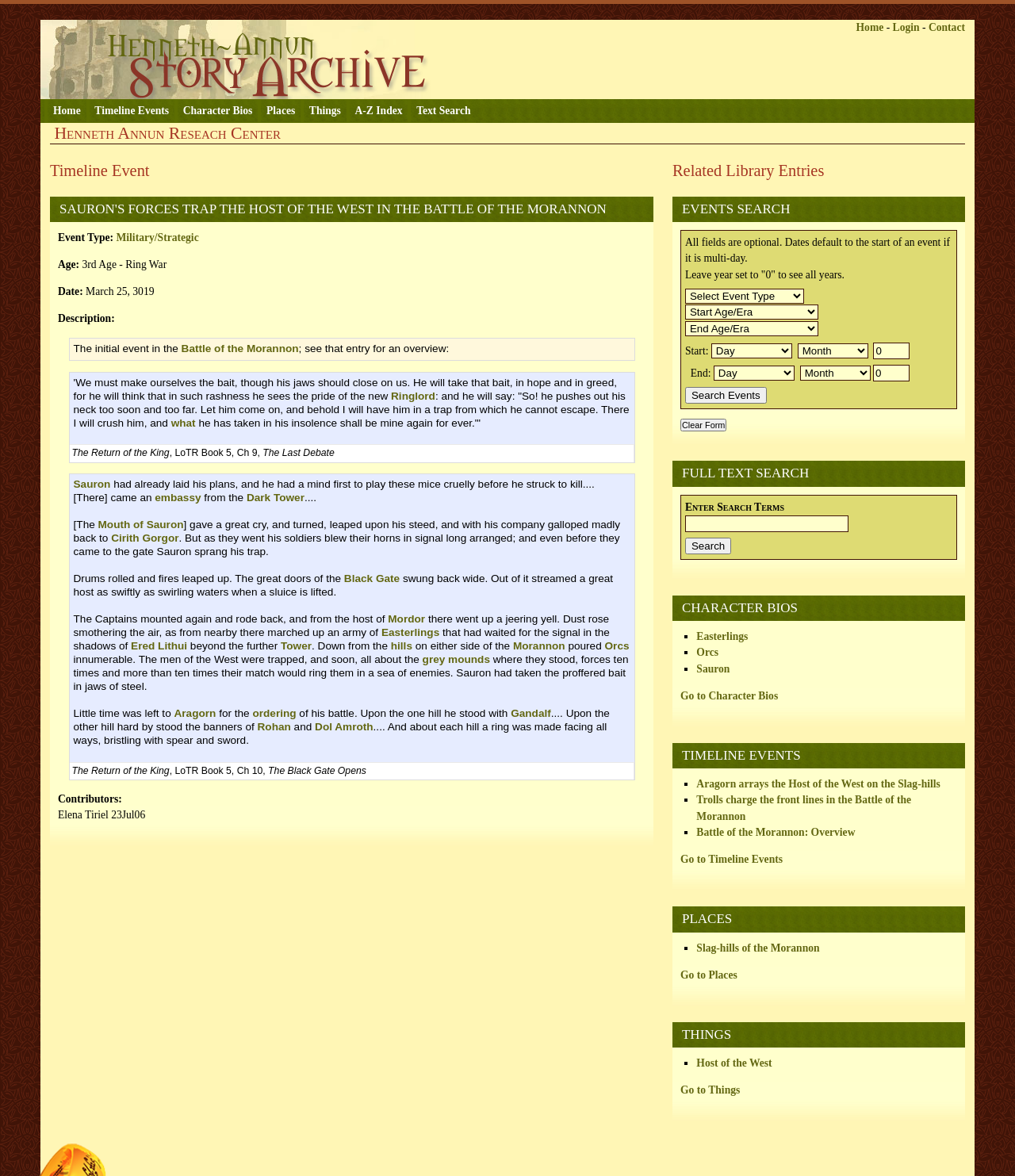Who is the author of the book mentioned in the quote?
Using the visual information, reply with a single word or short phrase.

Not mentioned